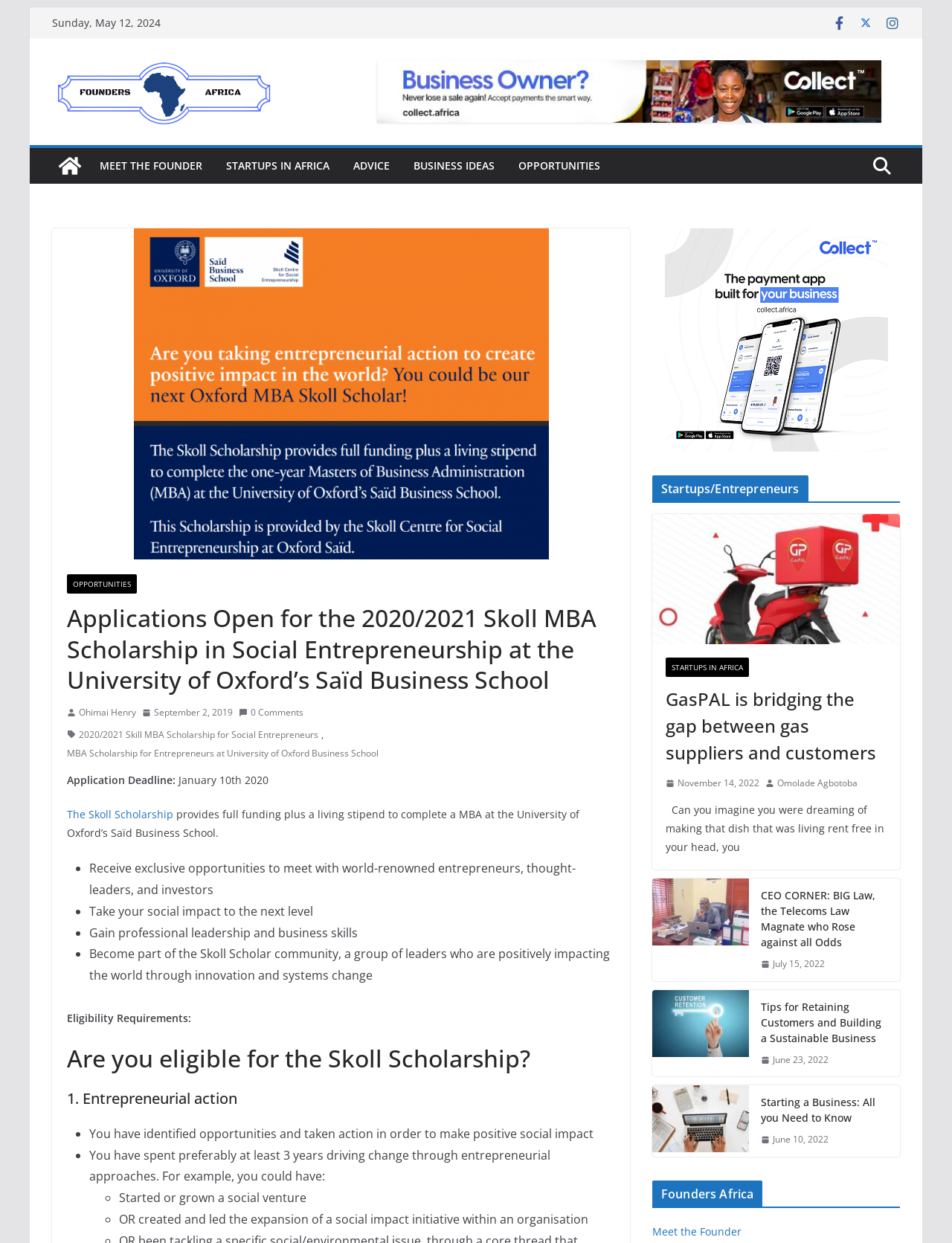What is the topic of the article below the main heading?
Please ensure your answer is as detailed and informative as possible.

I found the answer by reading the section below the main heading, which describes the topic of the article as the 2020/2021 Skoll MBA Scholarship for Social Entrepreneurs.